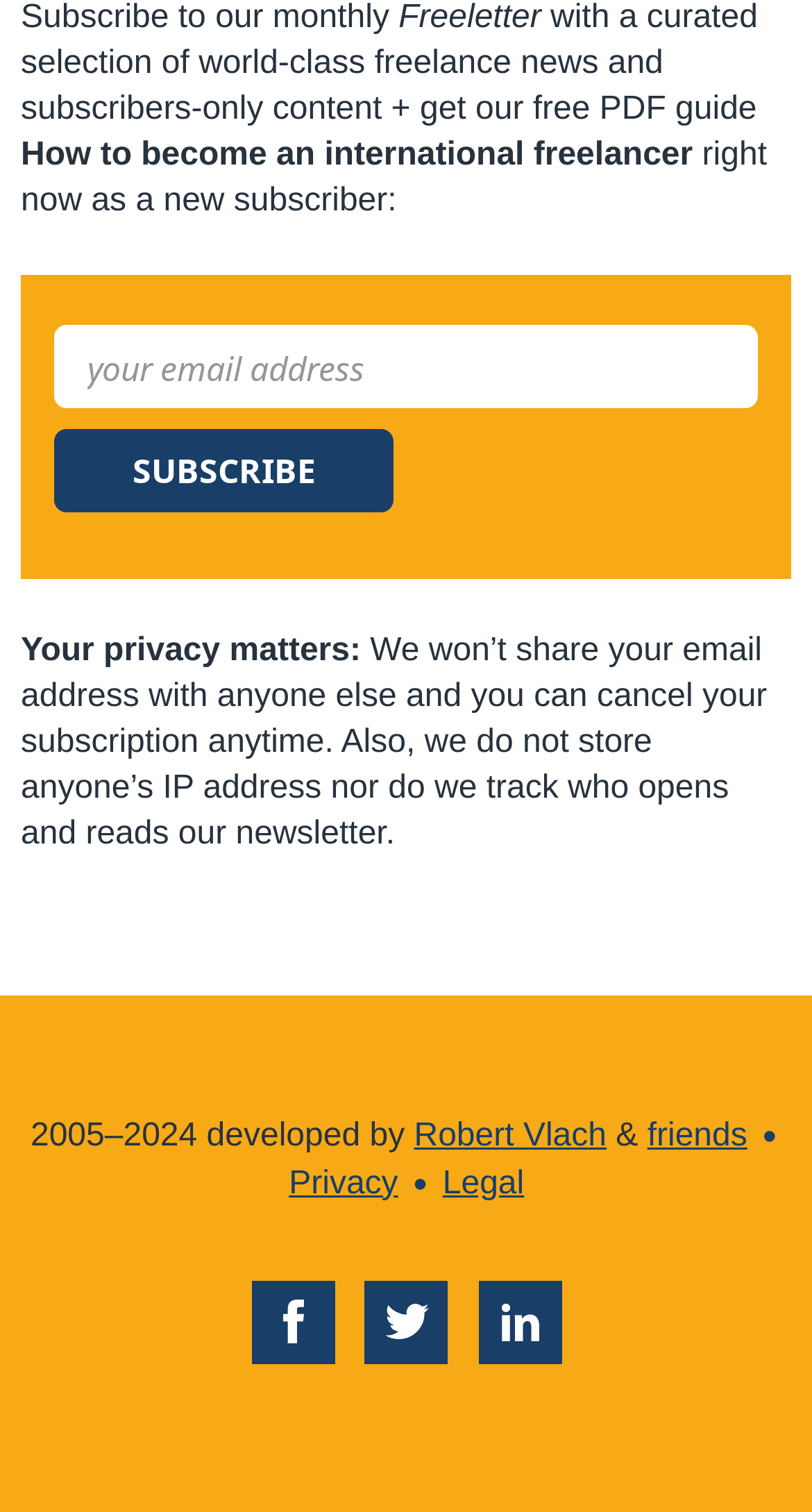Provide your answer to the question using just one word or phrase: What is the topic of the webpage?

International freelancing